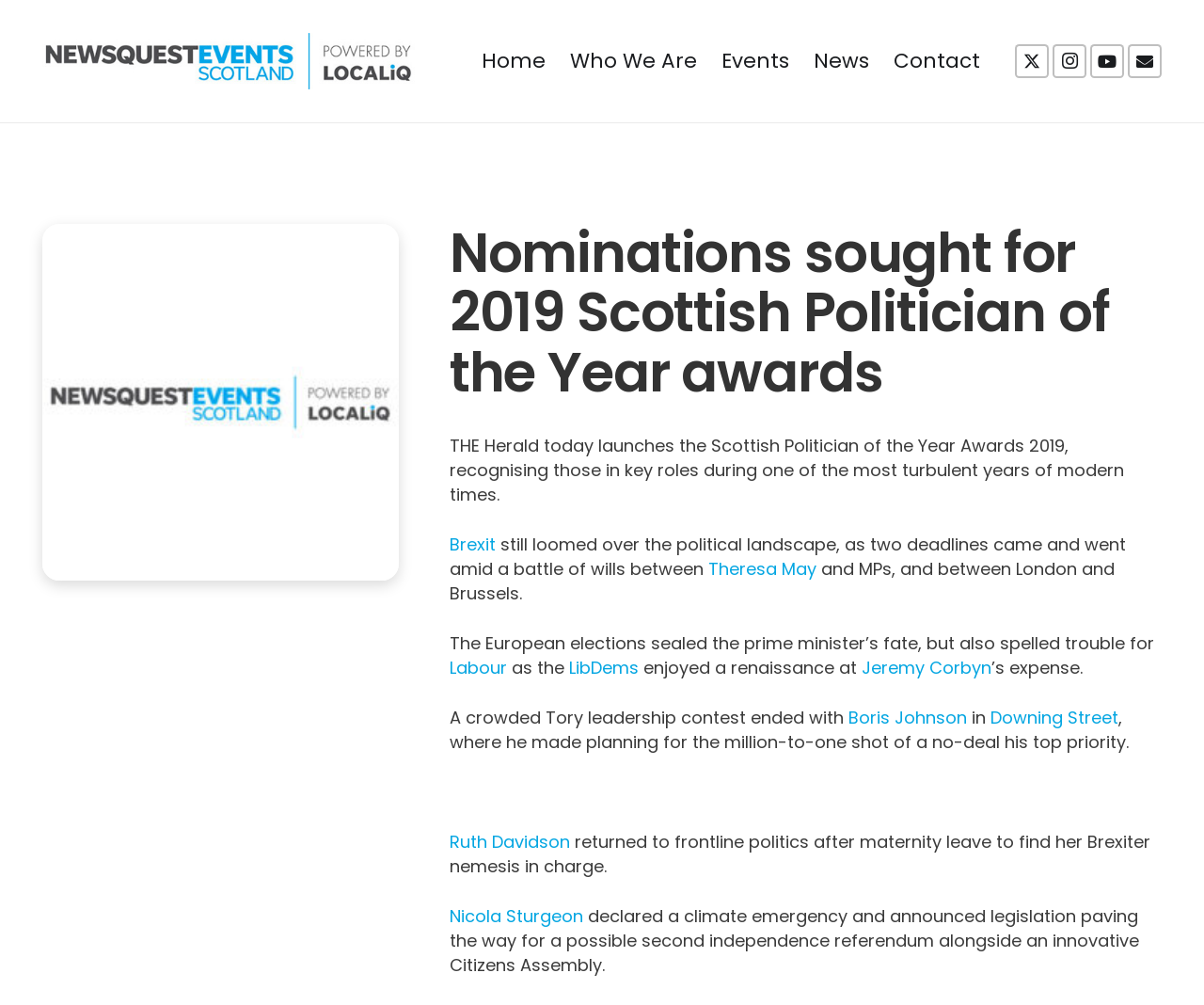What is the name of the politician who returned to frontline politics after maternity leave?
Look at the image and respond with a one-word or short-phrase answer.

Ruth Davidson